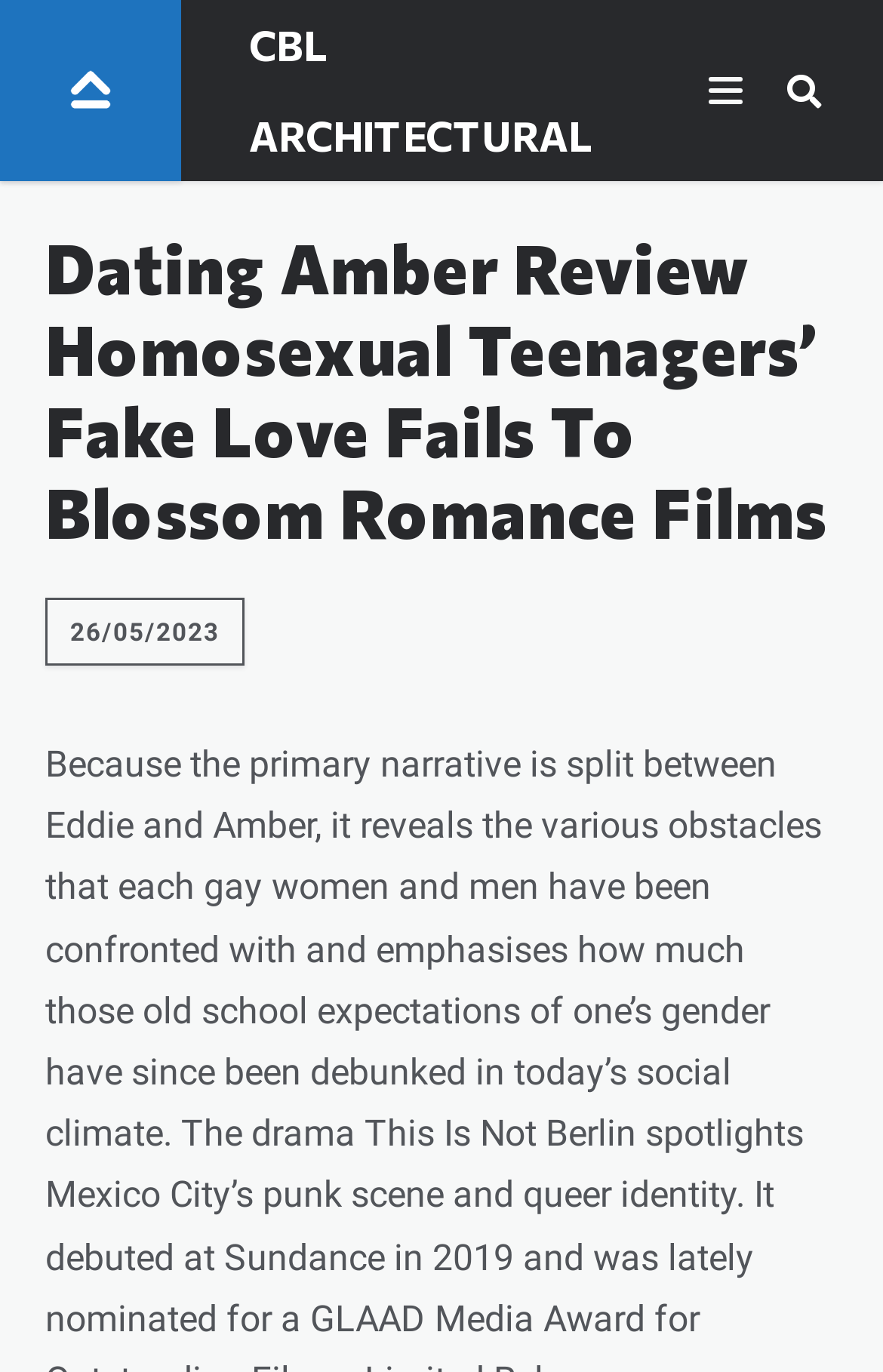Please answer the following question using a single word or phrase: What is the date mentioned on the webpage?

26/05/2023